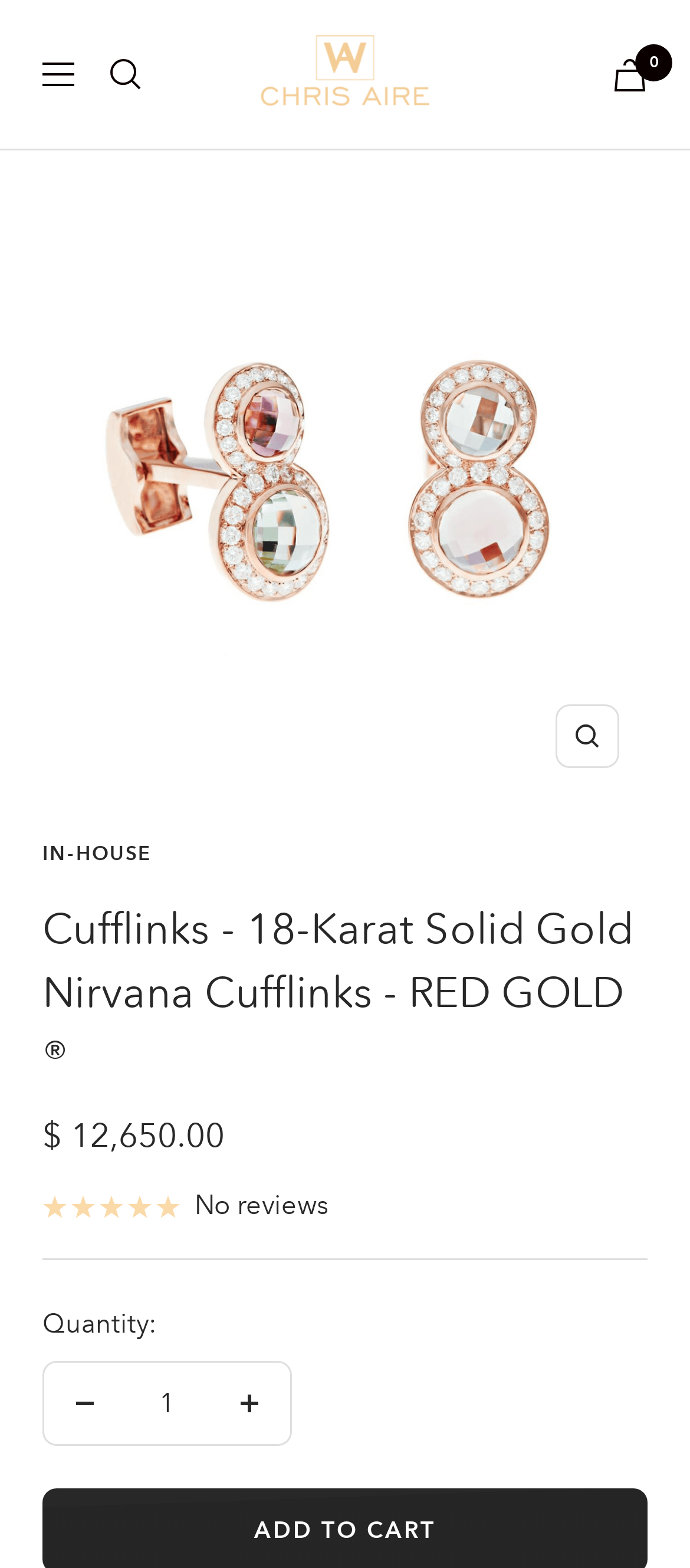Pinpoint the bounding box coordinates of the element you need to click to execute the following instruction: "Decrease quantity". The bounding box should be represented by four float numbers between 0 and 1, in the format [left, top, right, bottom].

[0.064, 0.87, 0.182, 0.921]